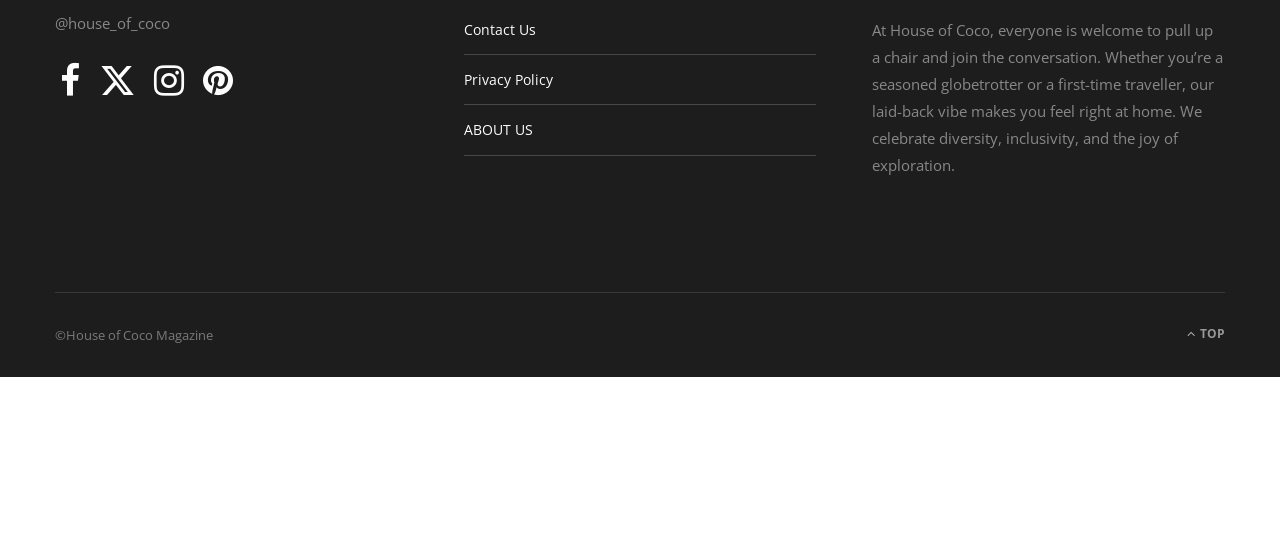Find and specify the bounding box coordinates that correspond to the clickable region for the instruction: "Learn more about House of Coco".

[0.681, 0.246, 0.957, 0.285]